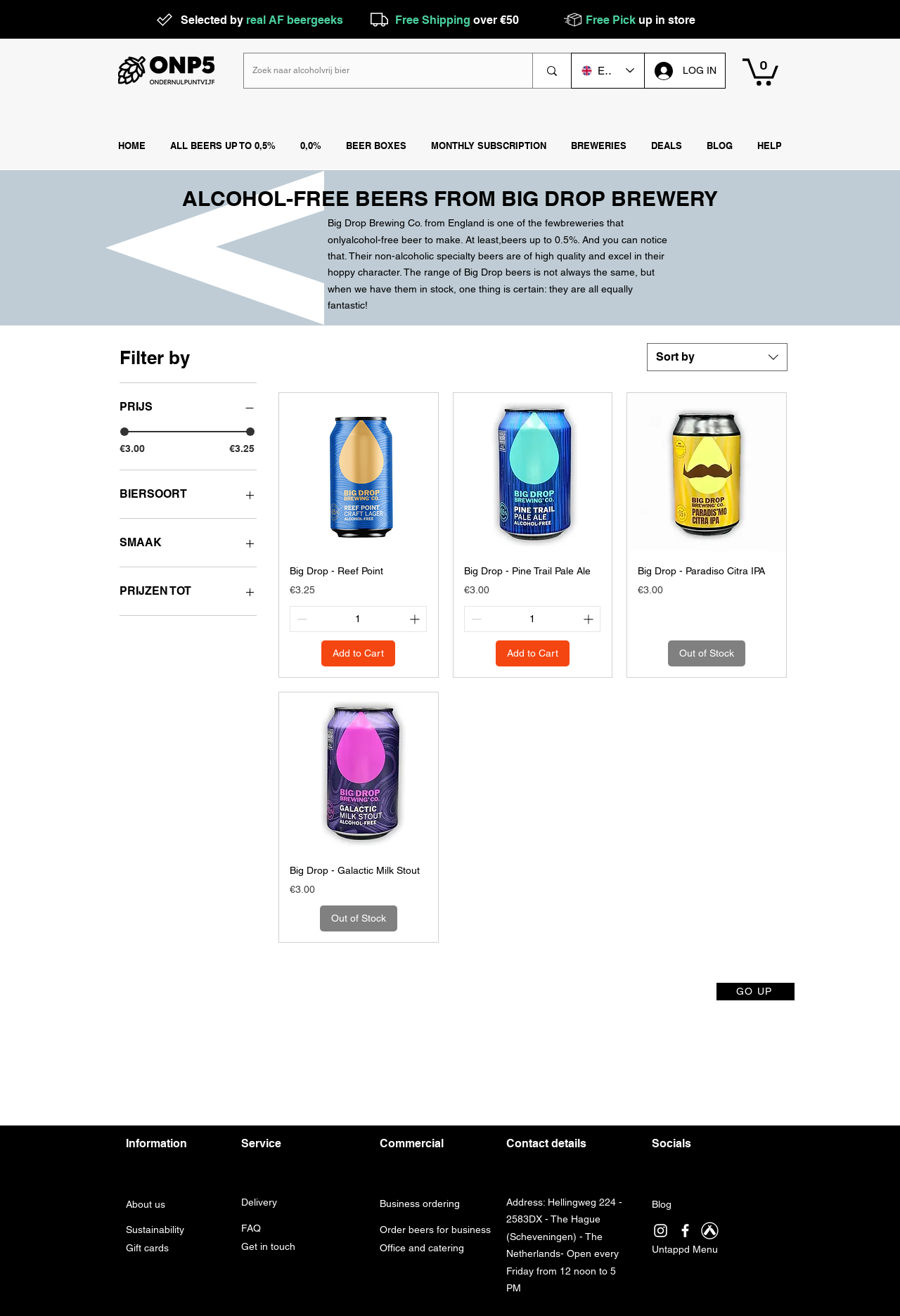What is the price of Big Drop - Reef Point?
Answer the question in a detailed and comprehensive manner.

I found the price of Big Drop - Reef Point by looking at the price label next to the product name, which says 'Big Drop - Reef Point Price €3.25'.